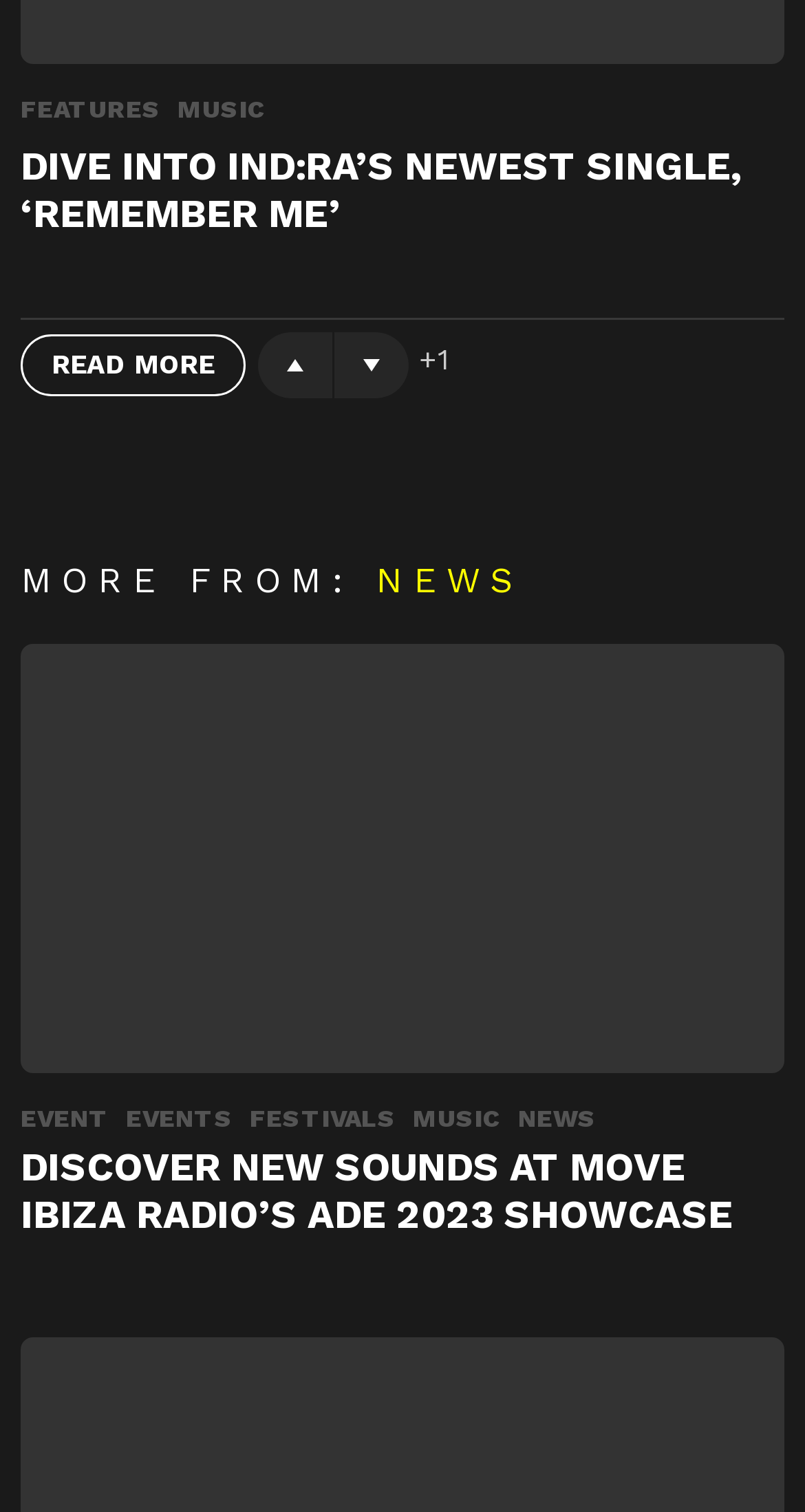Identify the bounding box of the UI component described as: "News".

[0.644, 0.727, 0.762, 0.754]